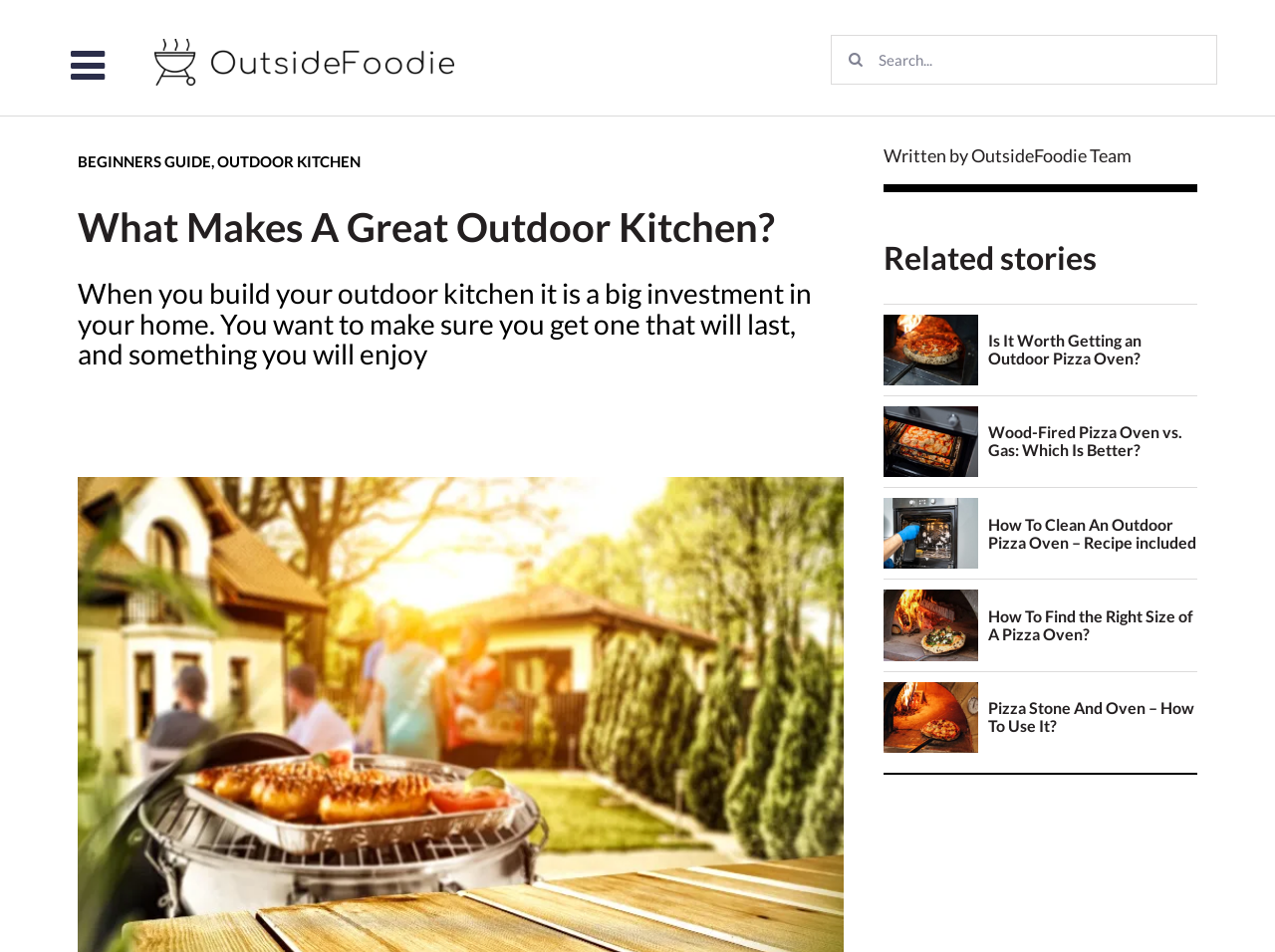Please specify the bounding box coordinates of the region to click in order to perform the following instruction: "Switch to English".

None